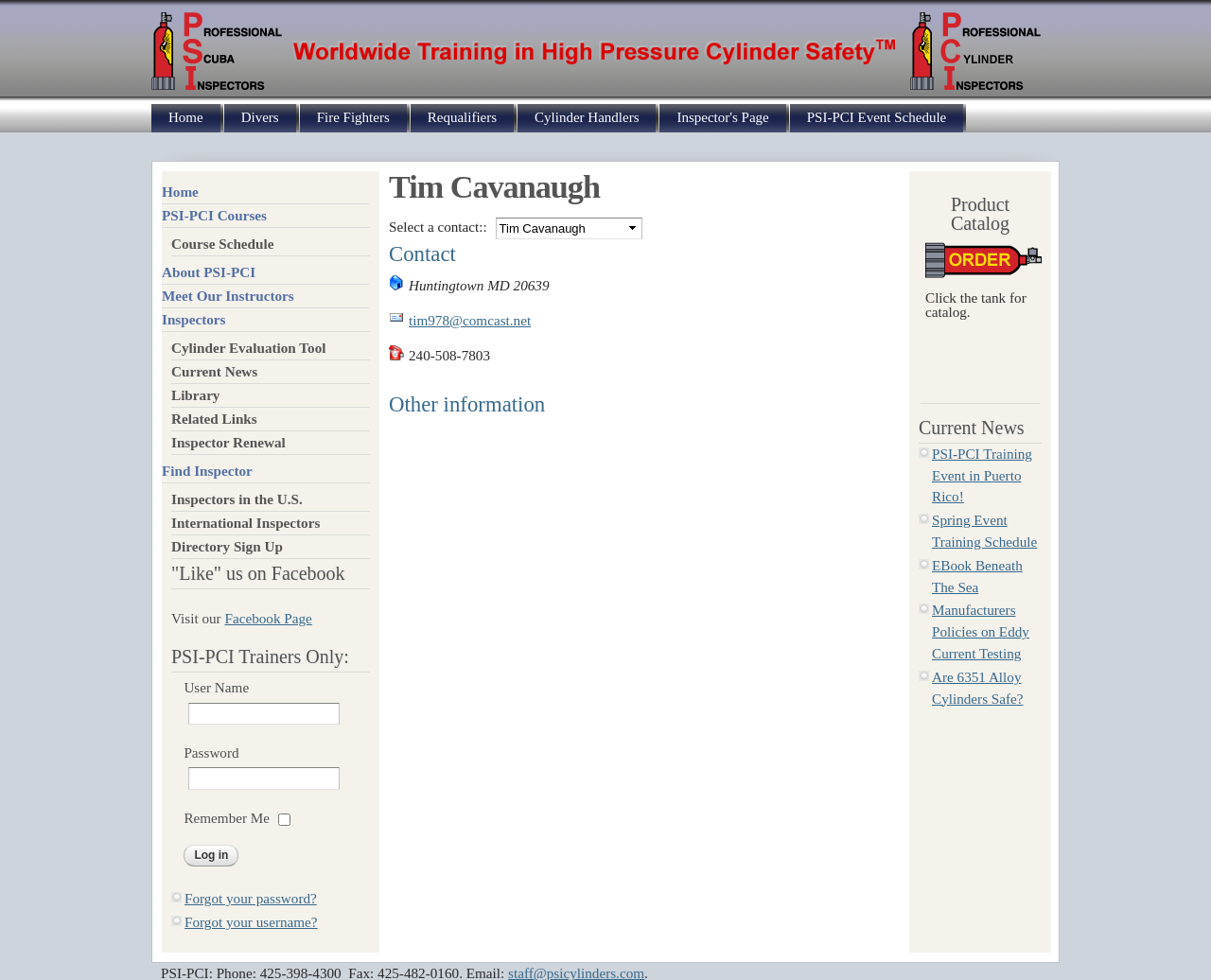Please identify the bounding box coordinates for the region that you need to click to follow this instruction: "Click the 'Order' button".

[0.764, 0.266, 0.86, 0.287]